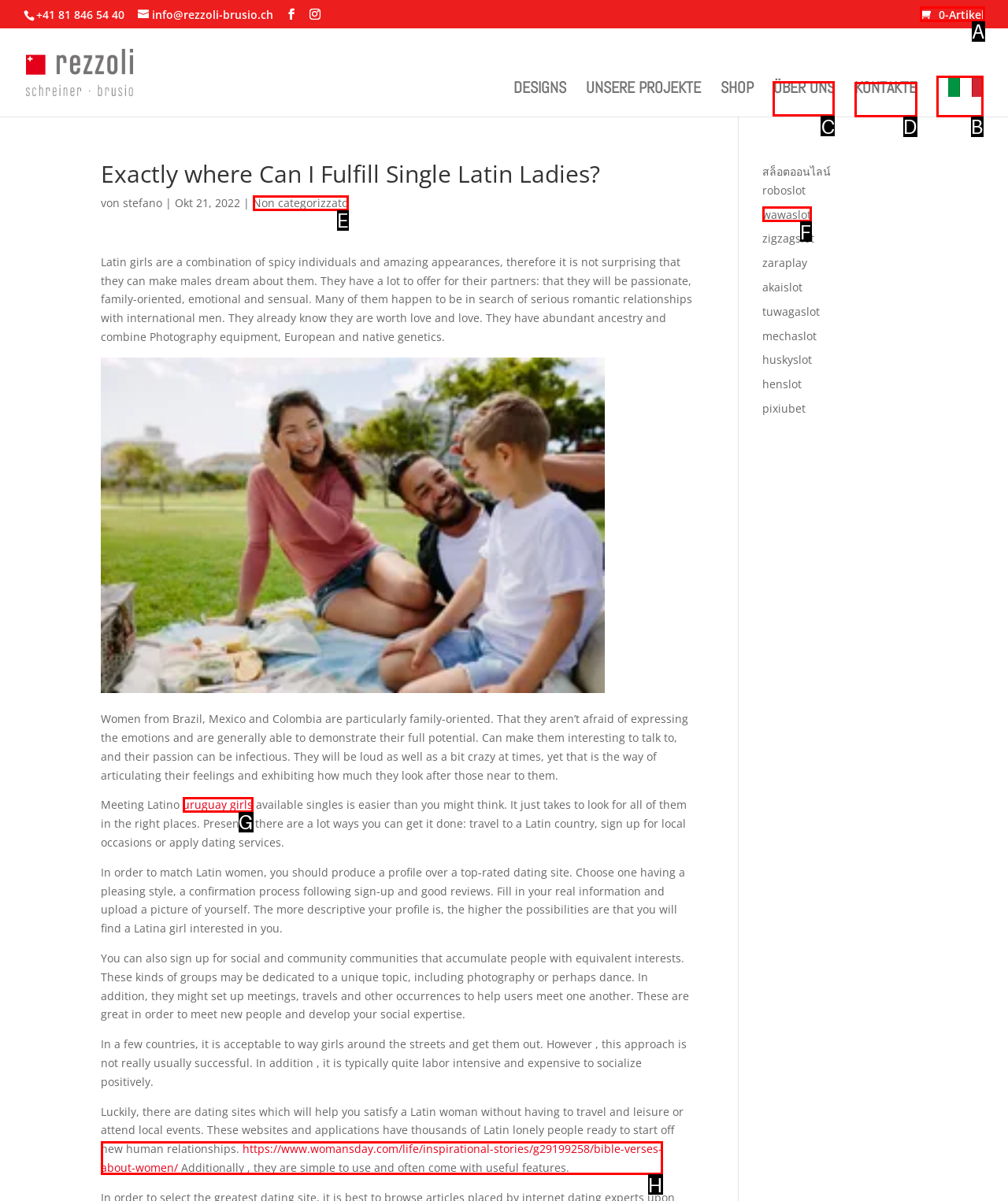To execute the task: Click the 'ÜBER UNS' link, which one of the highlighted HTML elements should be clicked? Answer with the option's letter from the choices provided.

C